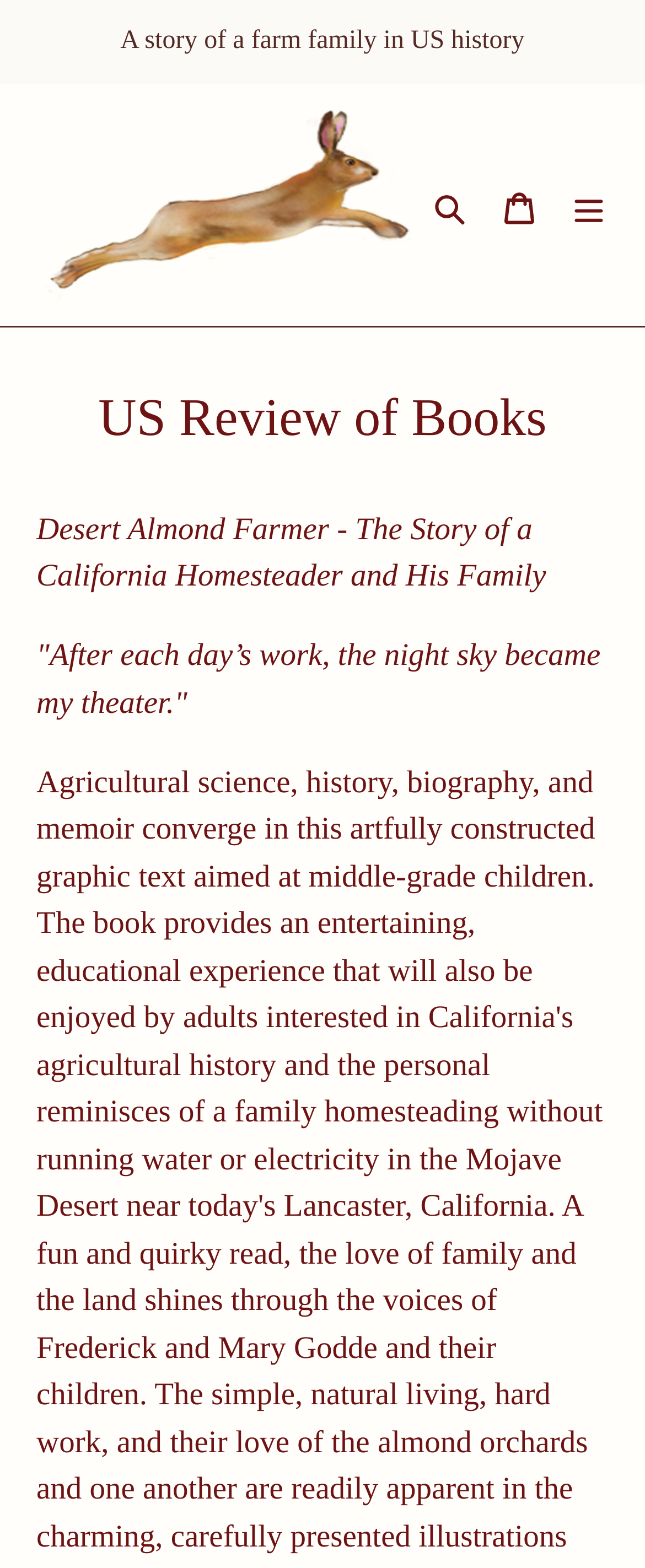Predict the bounding box of the UI element based on the description: "Search". The coordinates should be four float numbers between 0 and 1, formatted as [left, top, right, bottom].

[0.644, 0.105, 0.751, 0.157]